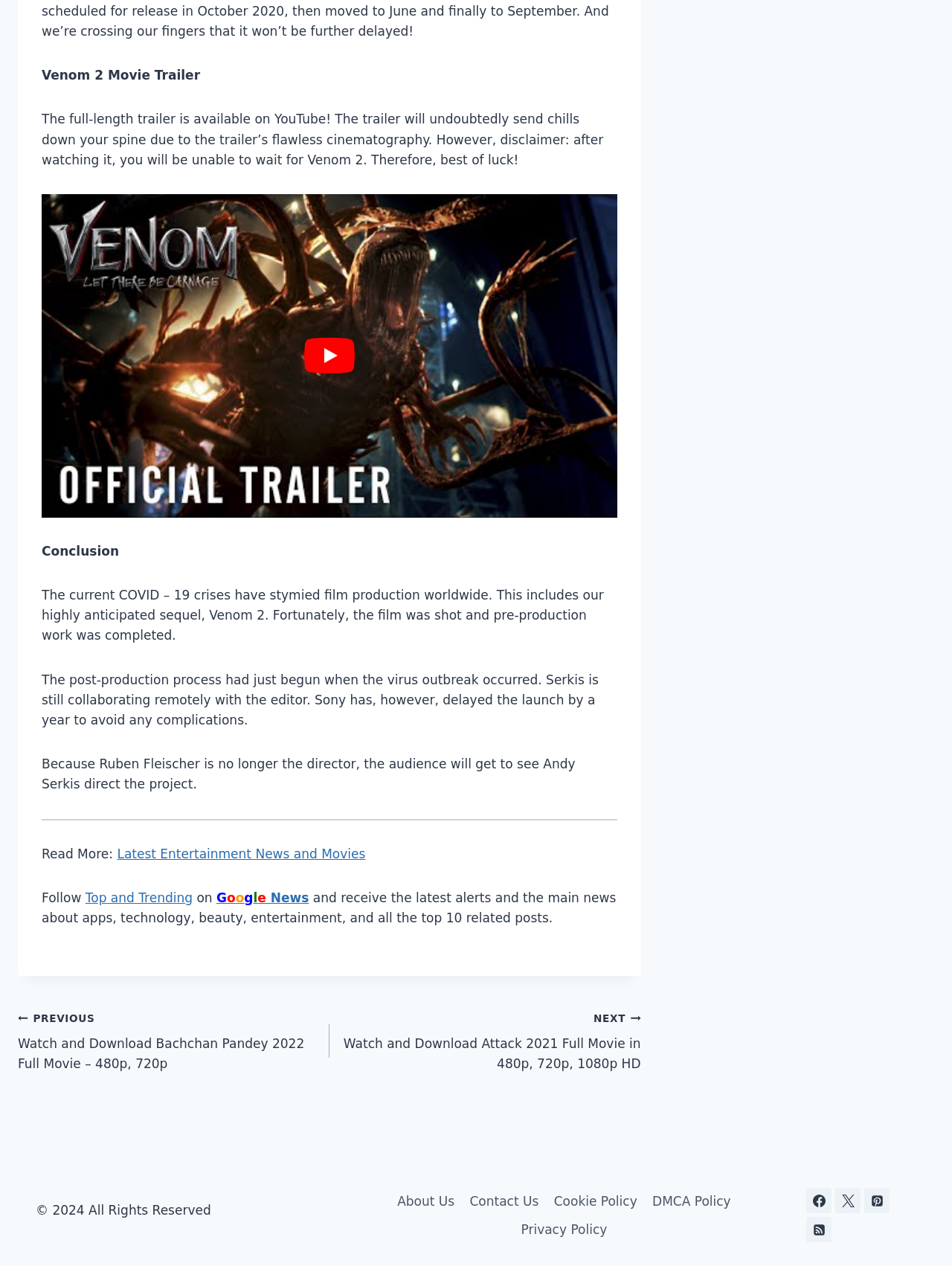Please identify the bounding box coordinates of the element's region that should be clicked to execute the following instruction: "Go to the previous post about Bachchan Pandey 2022 full movie". The bounding box coordinates must be four float numbers between 0 and 1, i.e., [left, top, right, bottom].

[0.019, 0.796, 0.346, 0.849]